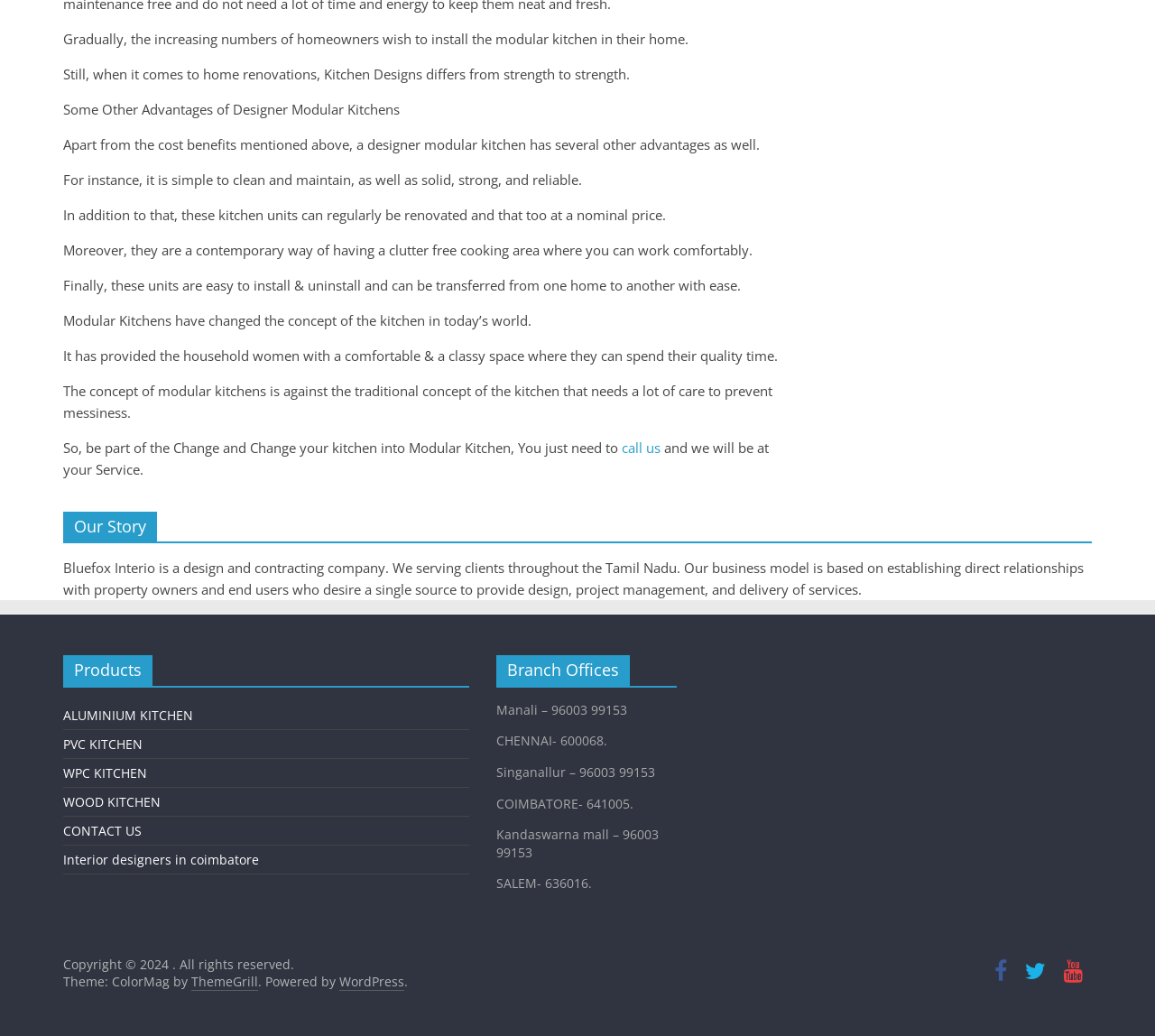Determine the bounding box coordinates of the region I should click to achieve the following instruction: "check the 'Interior designers in coimbatore' link". Ensure the bounding box coordinates are four float numbers between 0 and 1, i.e., [left, top, right, bottom].

[0.055, 0.821, 0.224, 0.838]